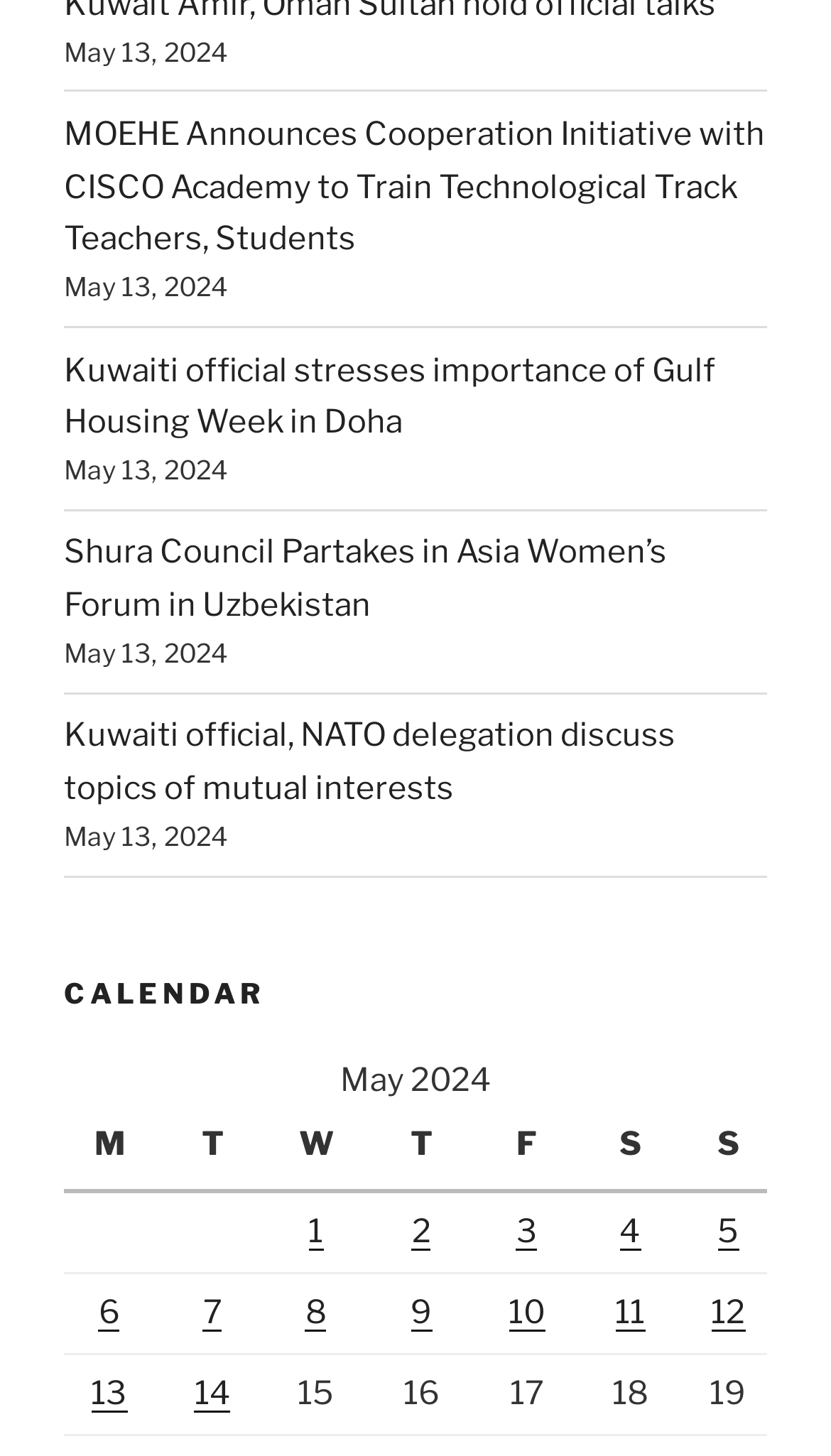Based on the image, provide a detailed and complete answer to the question: 
What is the purpose of the calendar section?

I analyzed the calendar section and found that it displays links to posts published on specific dates, so its purpose is to show posts published by date.